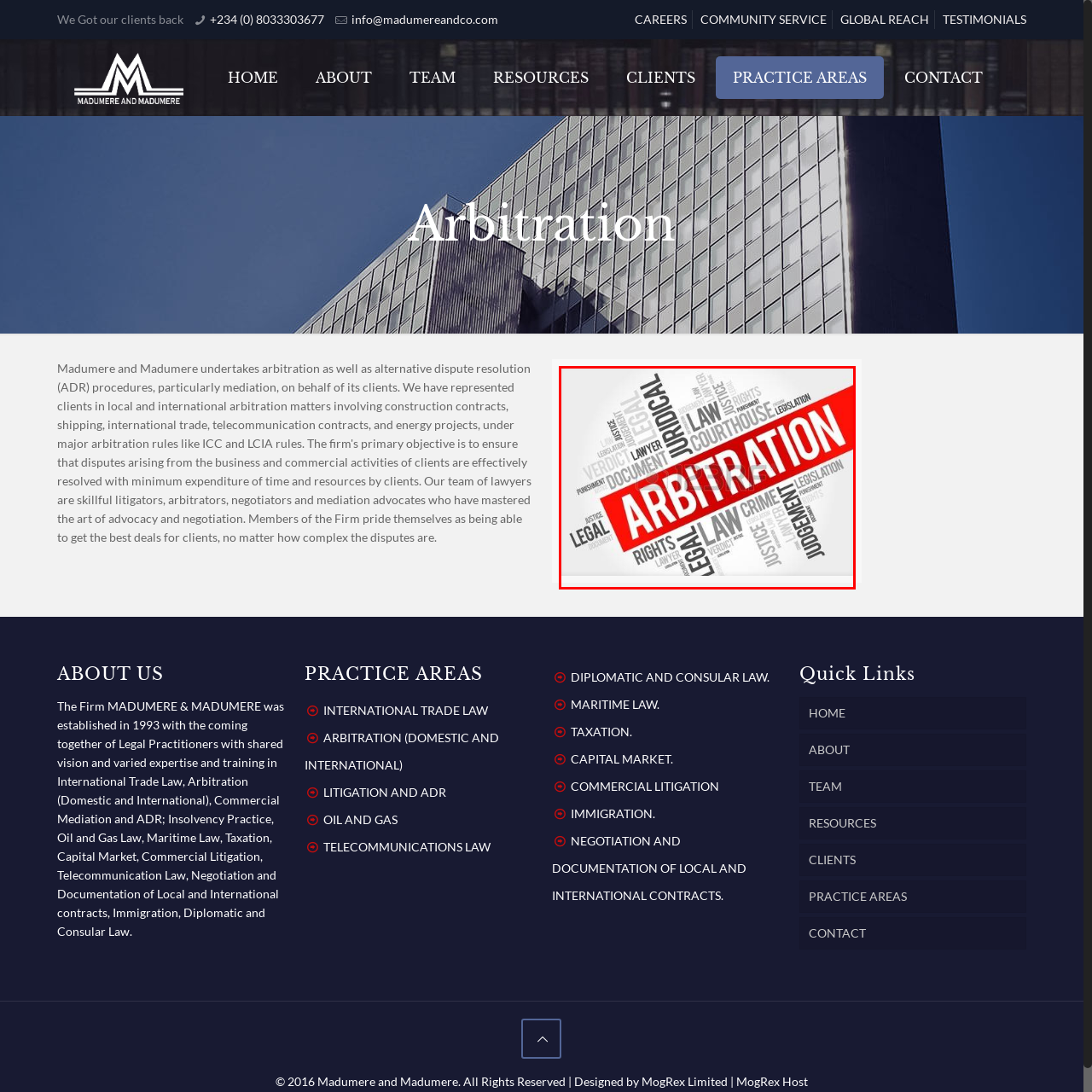What is the purpose of emphasizing keywords in the design?
Observe the image enclosed by the red boundary and respond with a one-word or short-phrase answer.

To underscore importance